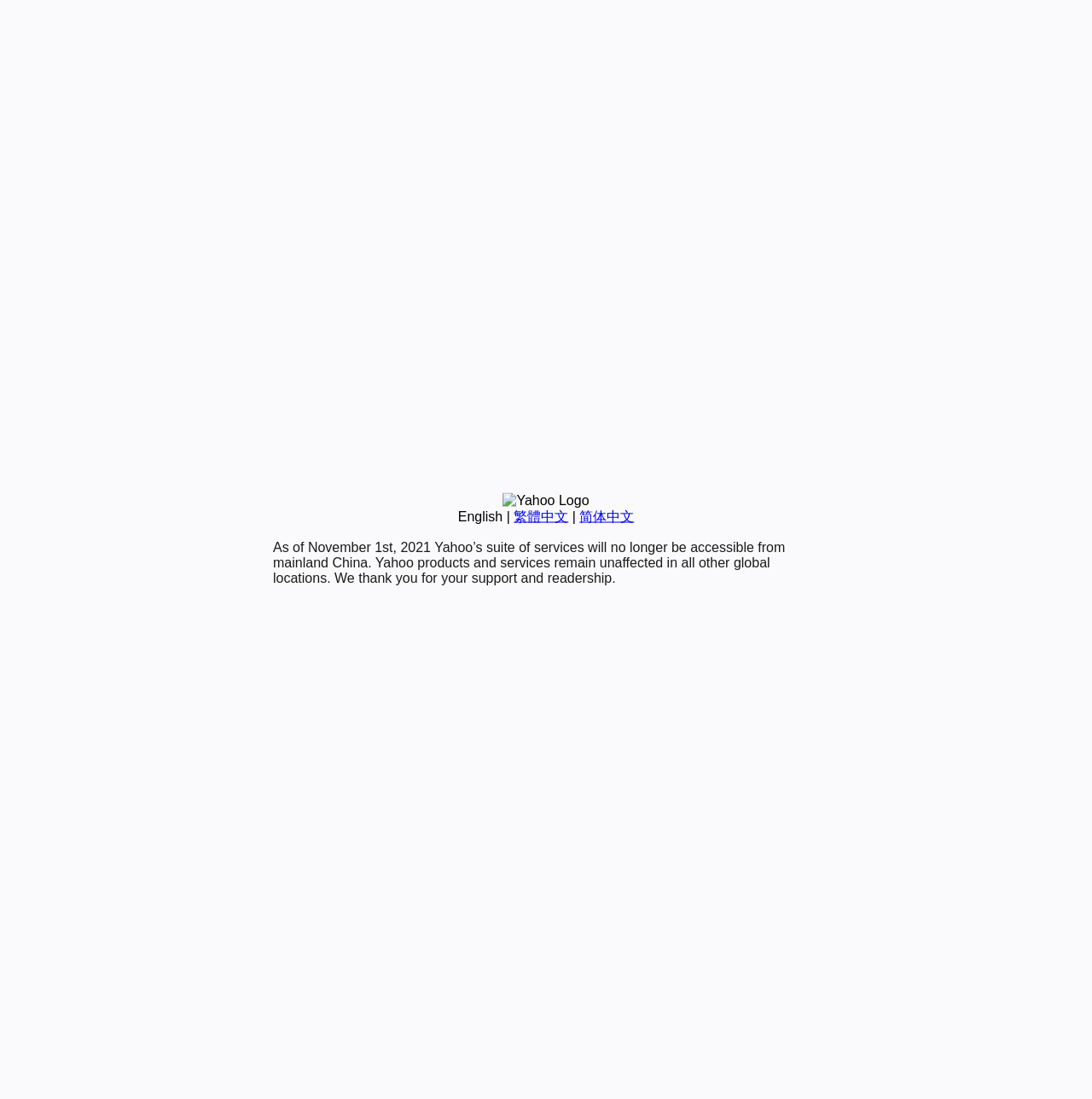Predict the bounding box of the UI element that fits this description: "繁體中文".

[0.47, 0.463, 0.52, 0.476]